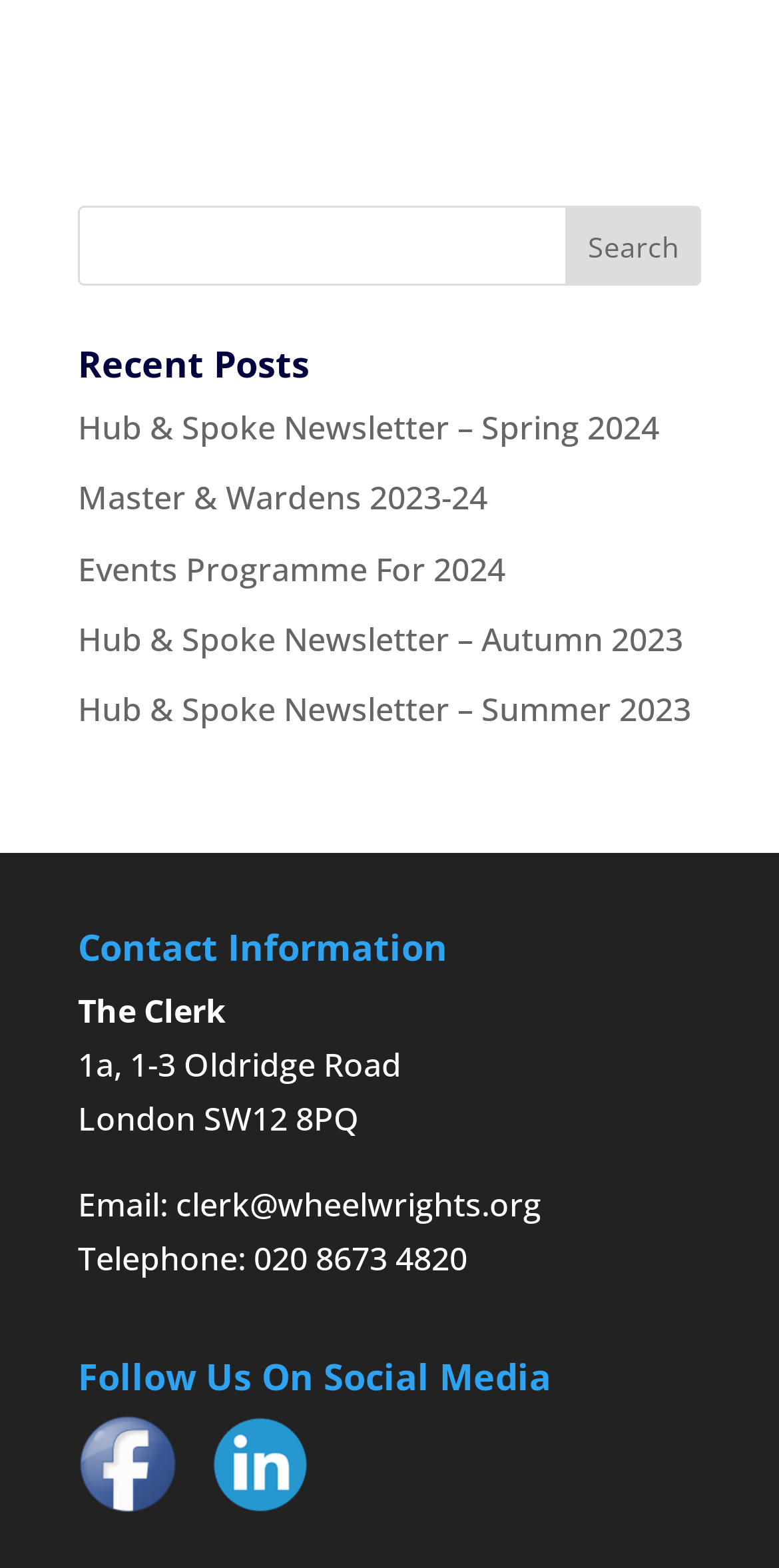Please study the image and answer the question comprehensively:
What is the purpose of the search bar?

The search bar is located at the top of the webpage, and it has a textbox and a 'Search' button. This suggests that the user can input keywords or phrases to search for specific content within the website.